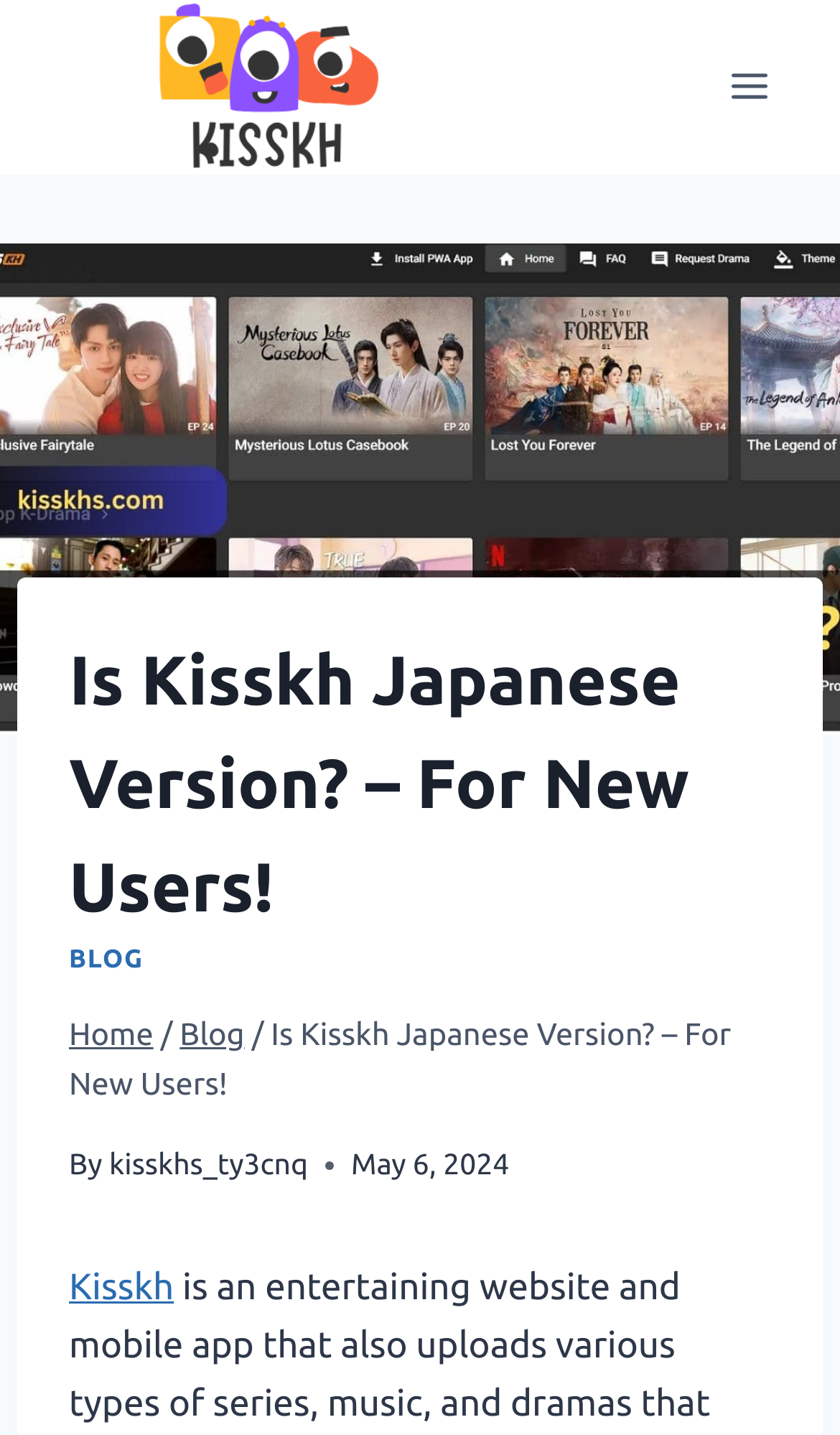Can you find and provide the title of the webpage?

Is Kisskh Japanese Version? – For New Users!